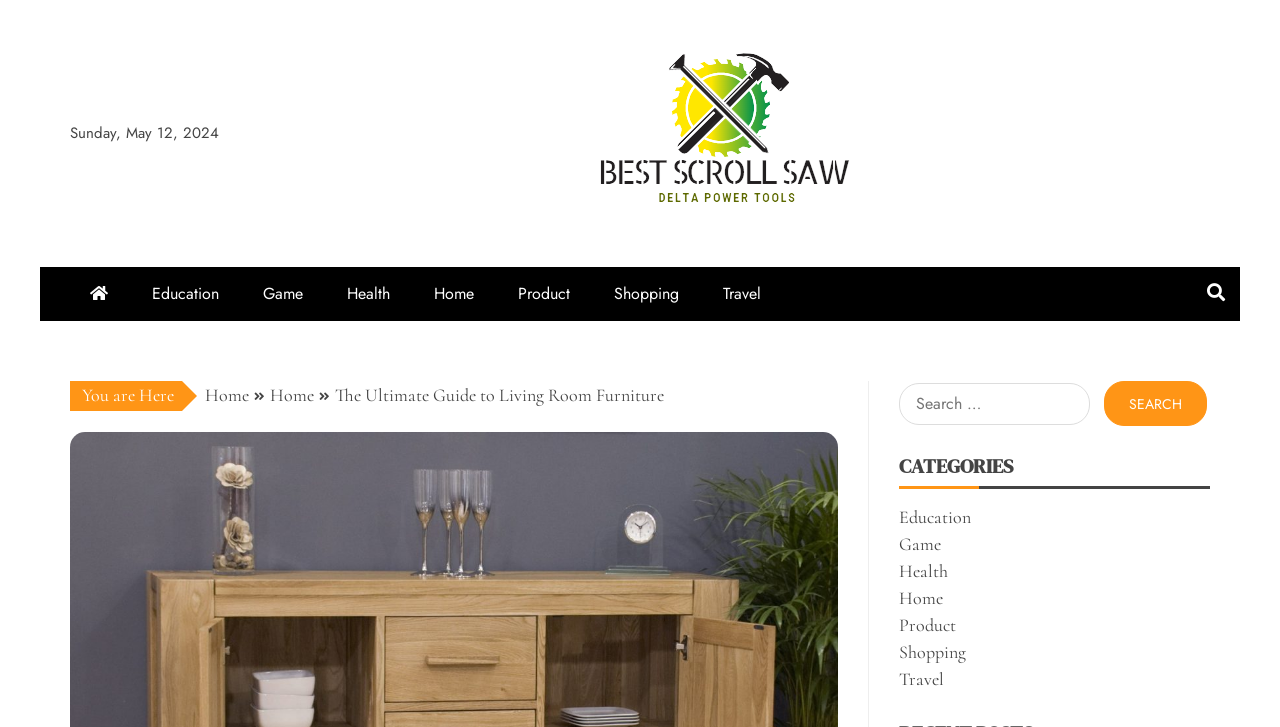How many navigation links are in the breadcrumbs?
Craft a detailed and extensive response to the question.

The breadcrumbs navigation links are 'Home', 'Home', and 'The Ultimate Guide to Living Room Furniture', which are 3 links in total.